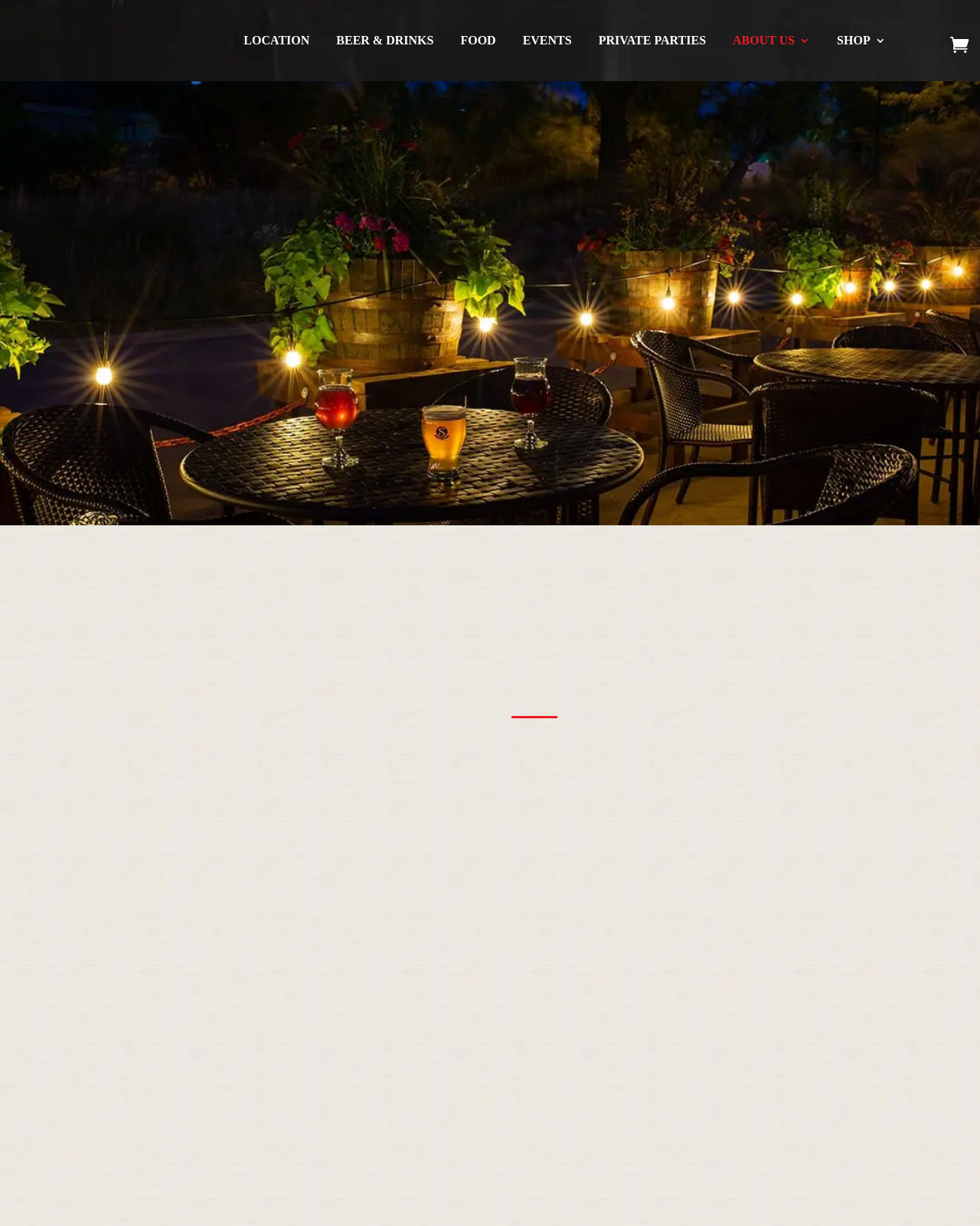Please answer the following question using a single word or phrase: 
What is the owner's name?

Todd Waufle